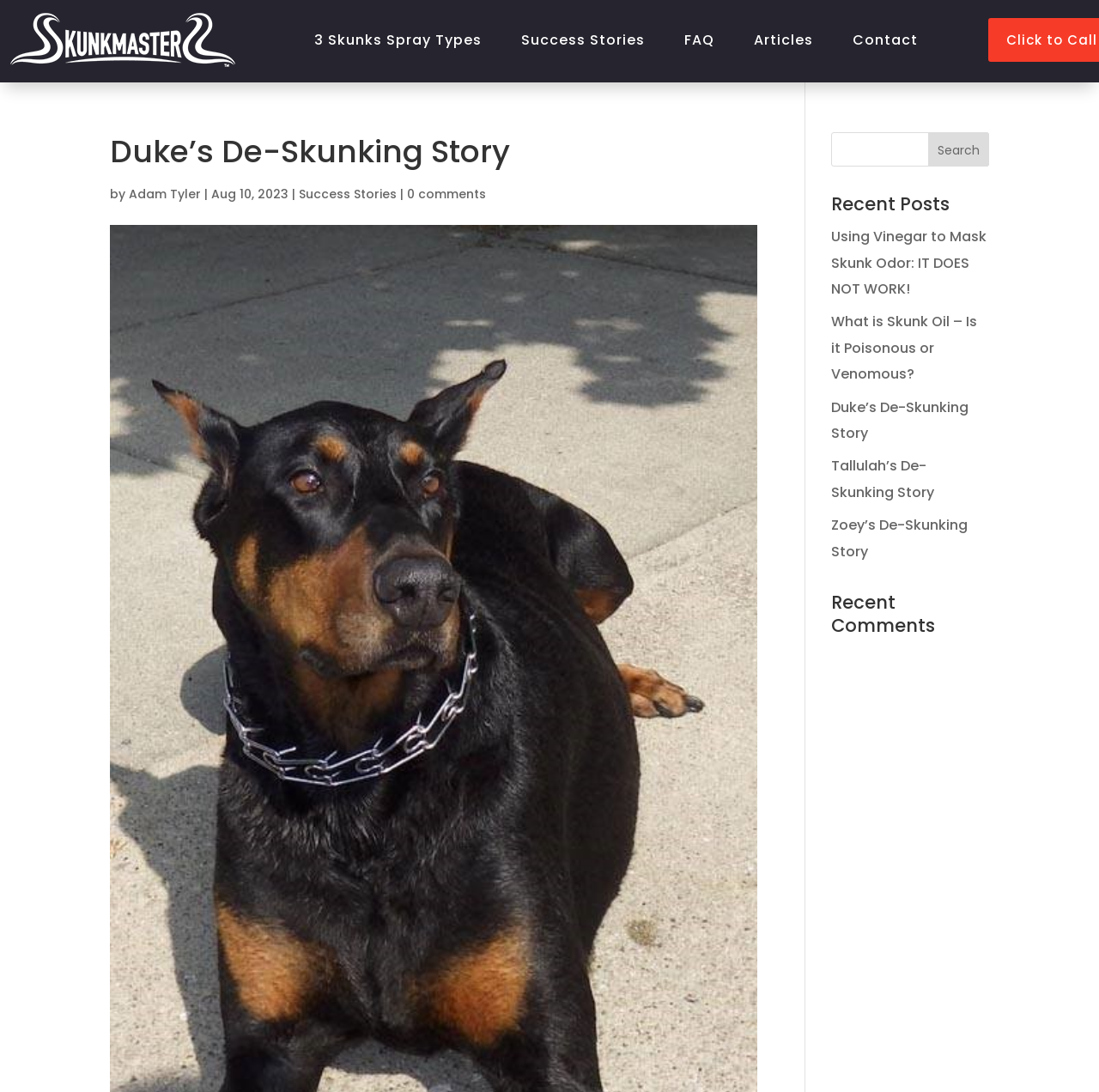Please determine the bounding box coordinates of the element's region to click for the following instruction: "go to Success Stories".

[0.465, 0.018, 0.596, 0.055]